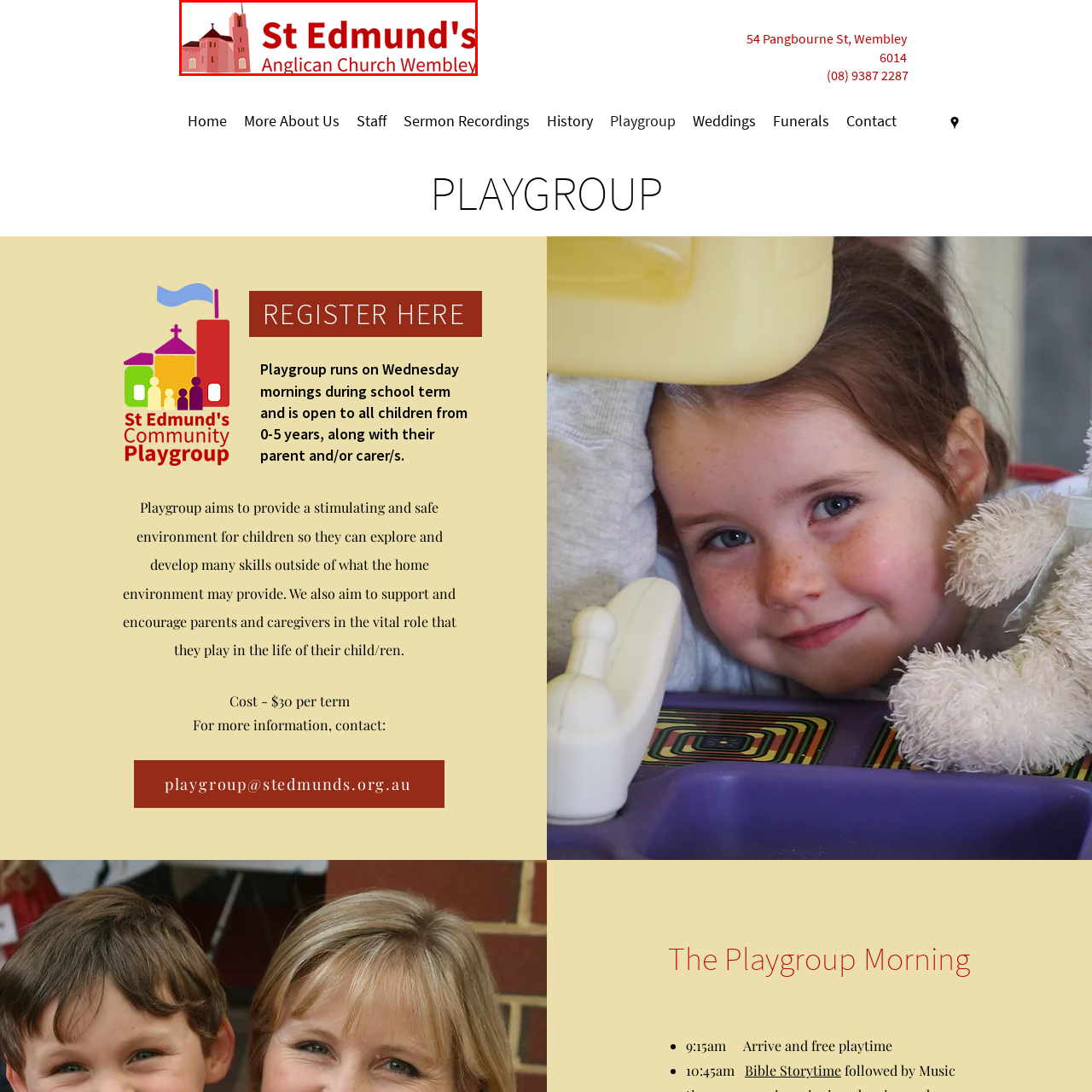Direct your attention to the red-outlined image and answer the question in a word or phrase: What is the architectural element of the church?

Tower and spire